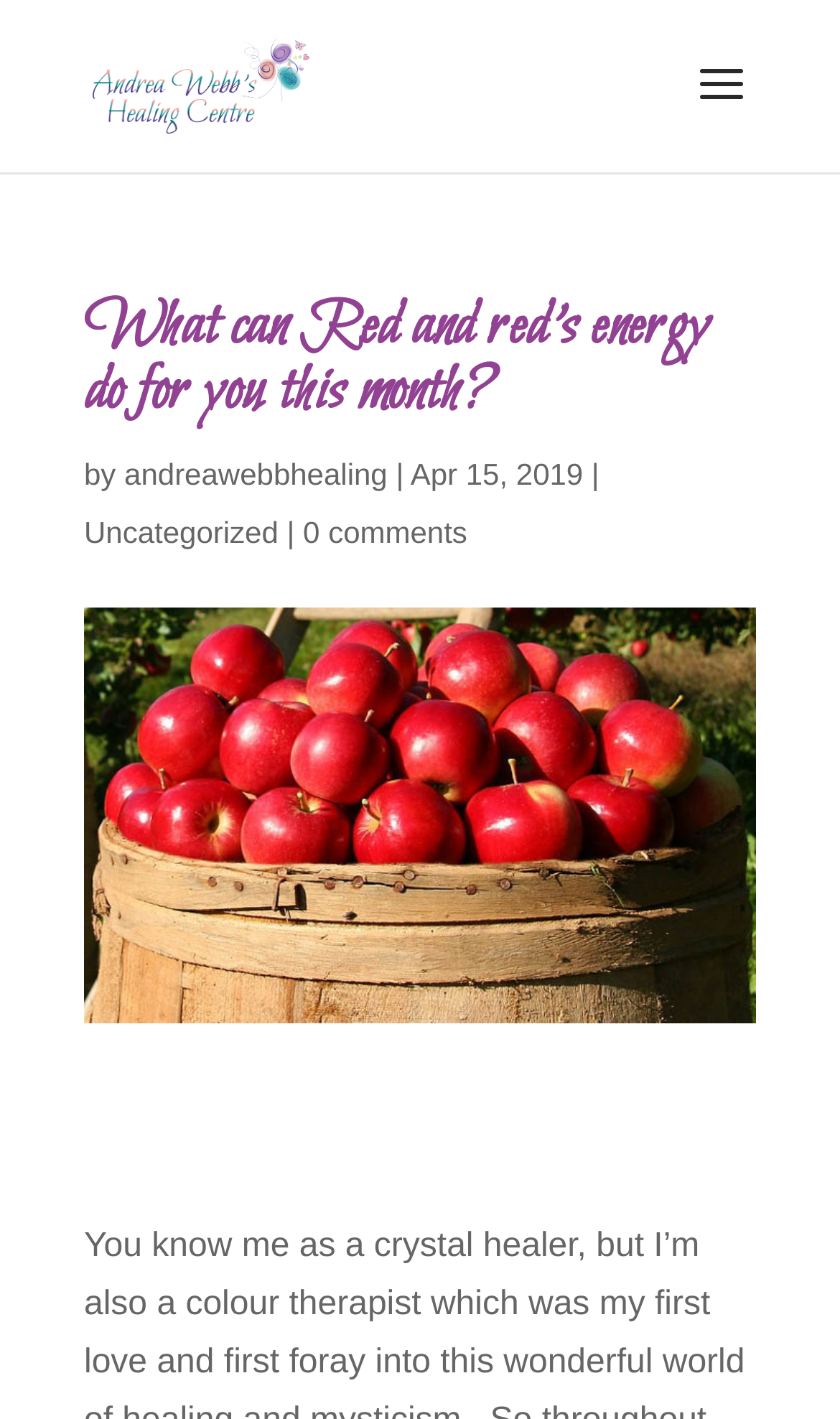Please answer the following question using a single word or phrase: 
How many comments does the article have?

0 comments